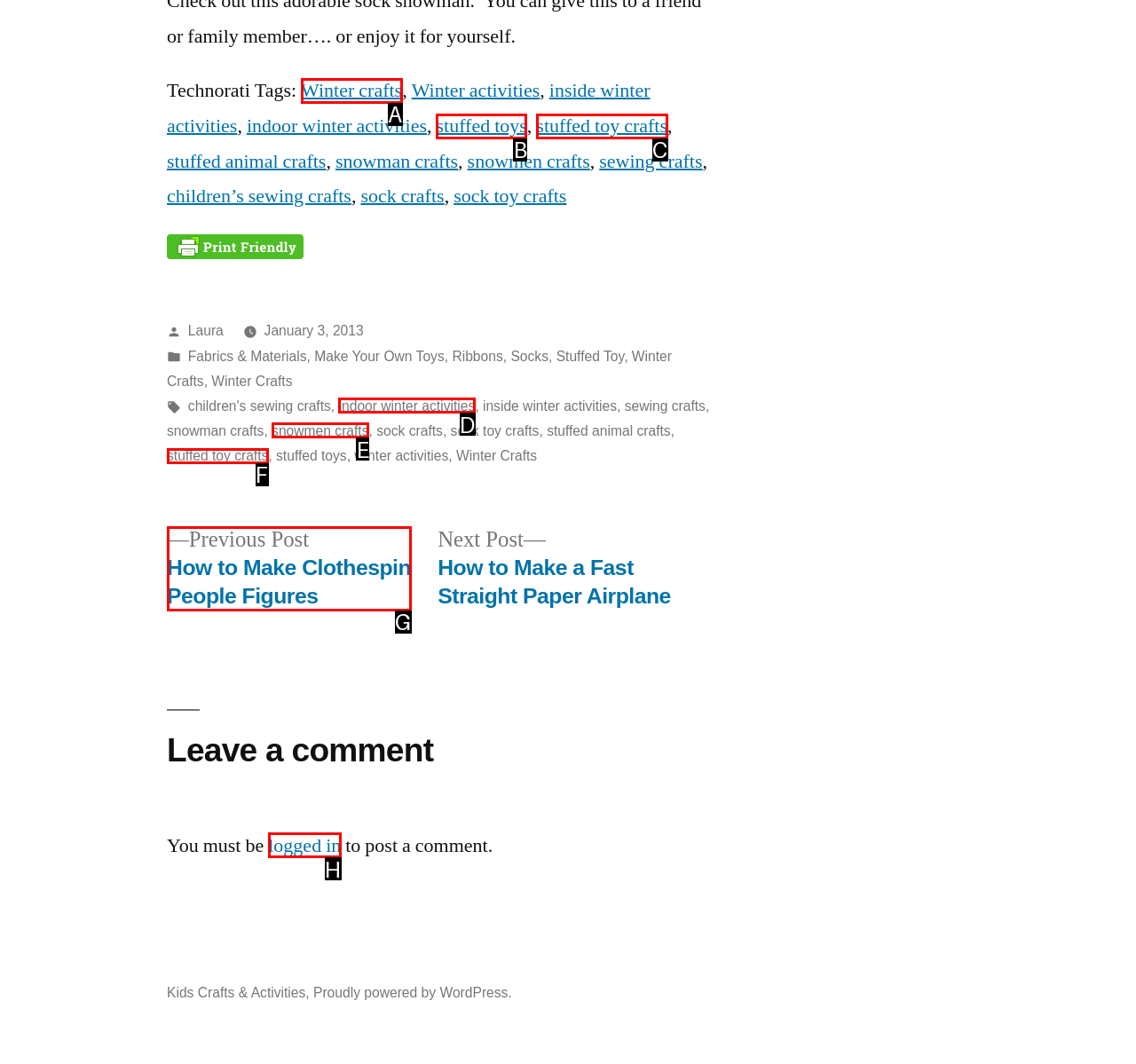Determine which HTML element should be clicked to carry out the following task: Click on the 'Winter crafts' link Respond with the letter of the appropriate option.

A